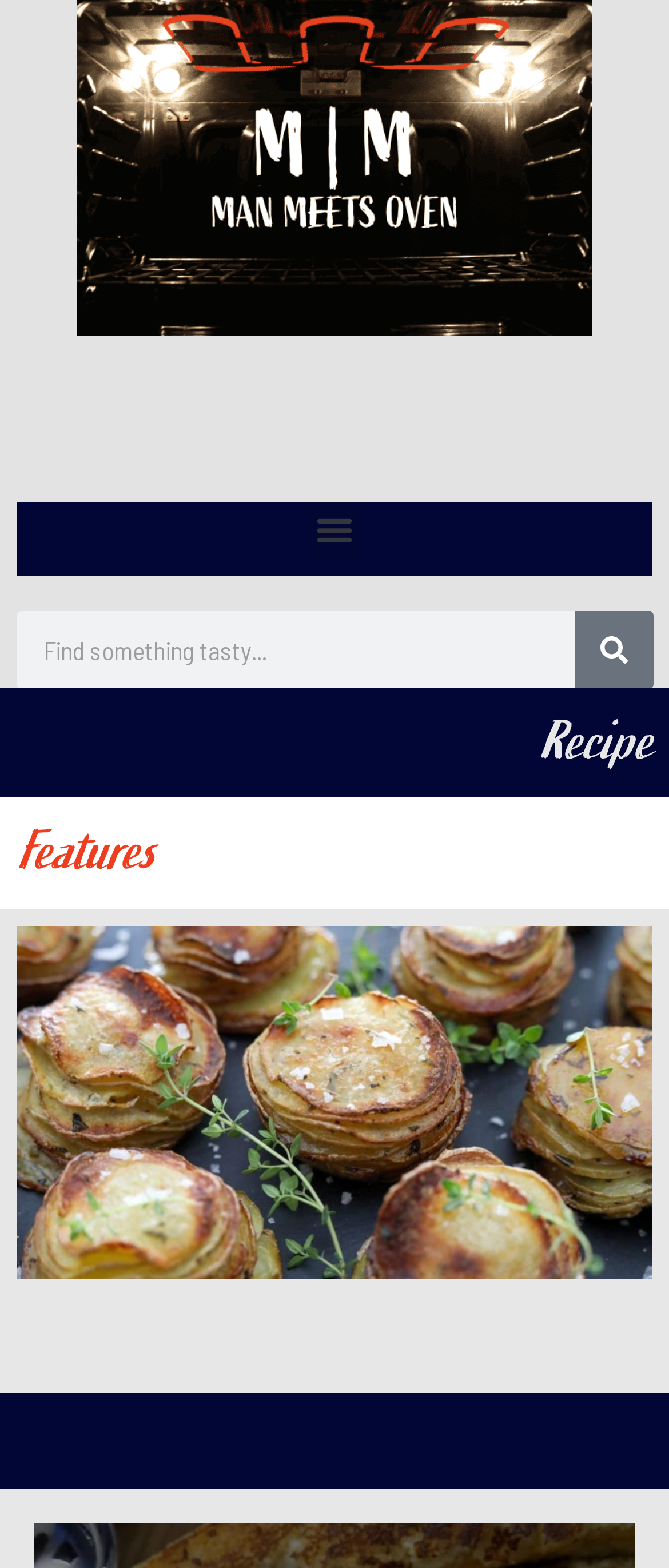Please find the bounding box coordinates (top-left x, top-left y, bottom-right x, bottom-right y) in the screenshot for the UI element described as follows: Delaware Web Design Portfolio

None